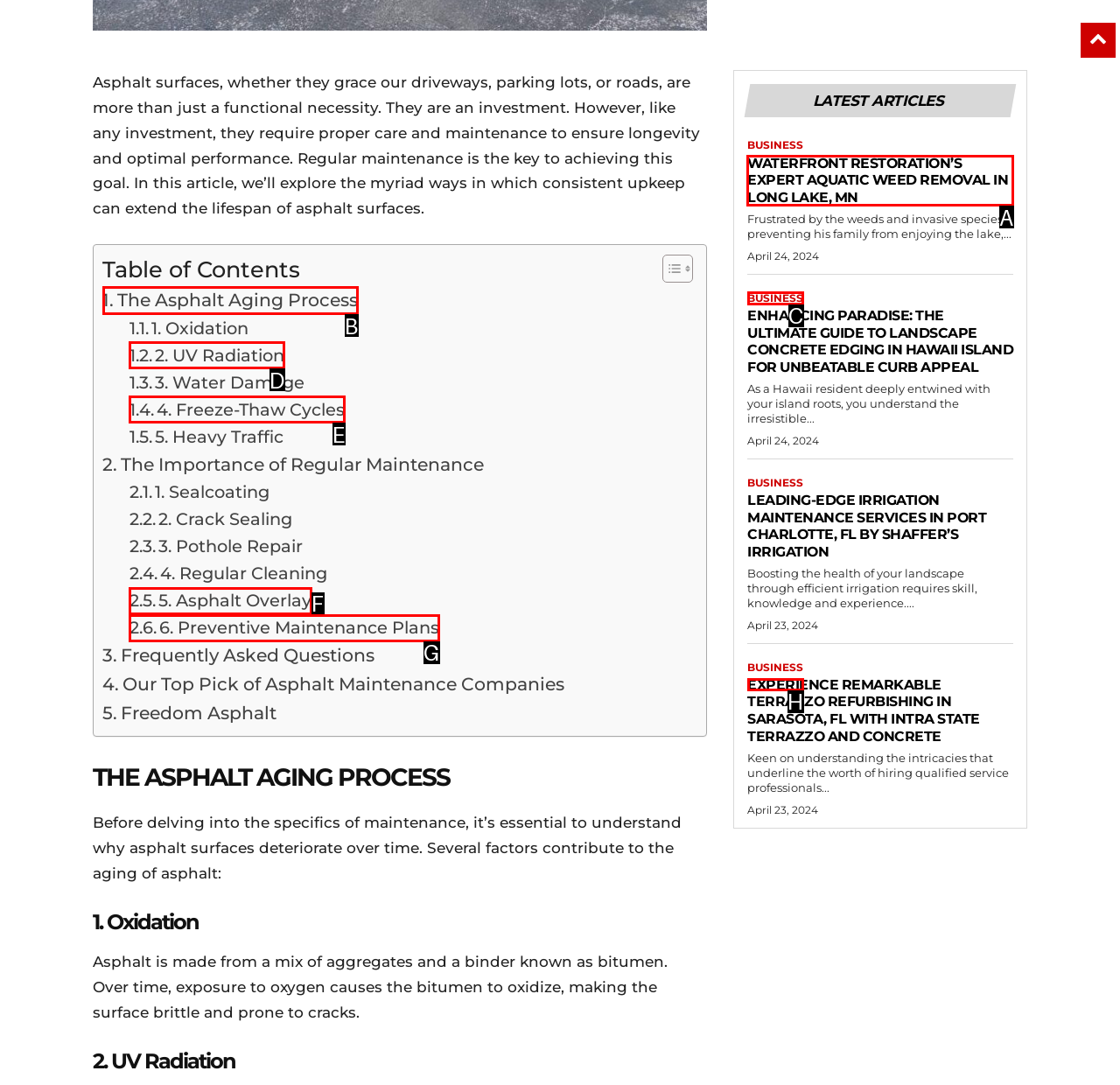Identify the HTML element I need to click to complete this task: Read 'WATERFRONT RESTORATION’S EXPERT AQUATIC WEED REMOVAL IN LONG LAKE, MN' Provide the option's letter from the available choices.

A